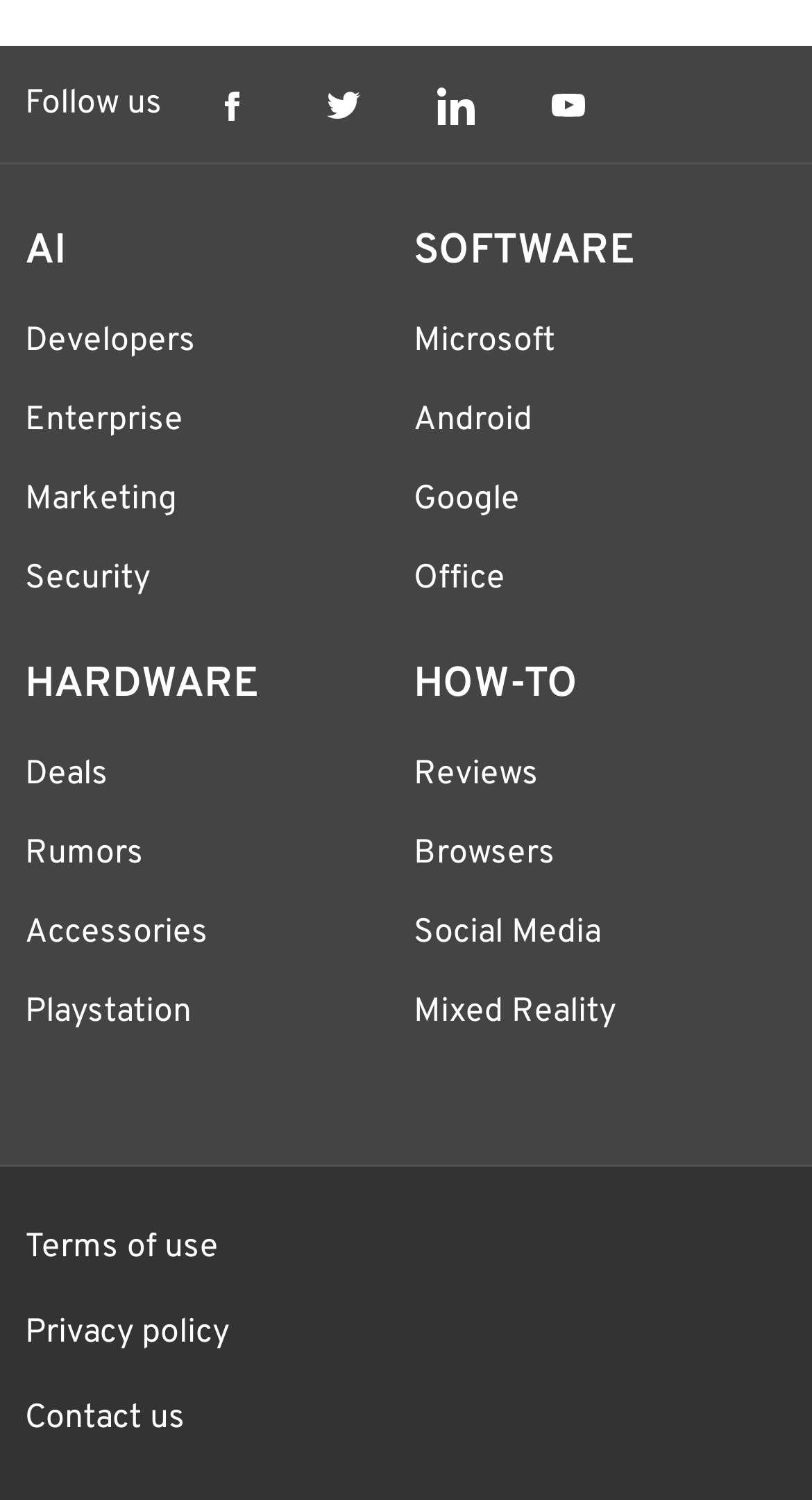Please locate the bounding box coordinates of the region I need to click to follow this instruction: "Contact us".

[0.031, 0.932, 0.228, 0.96]